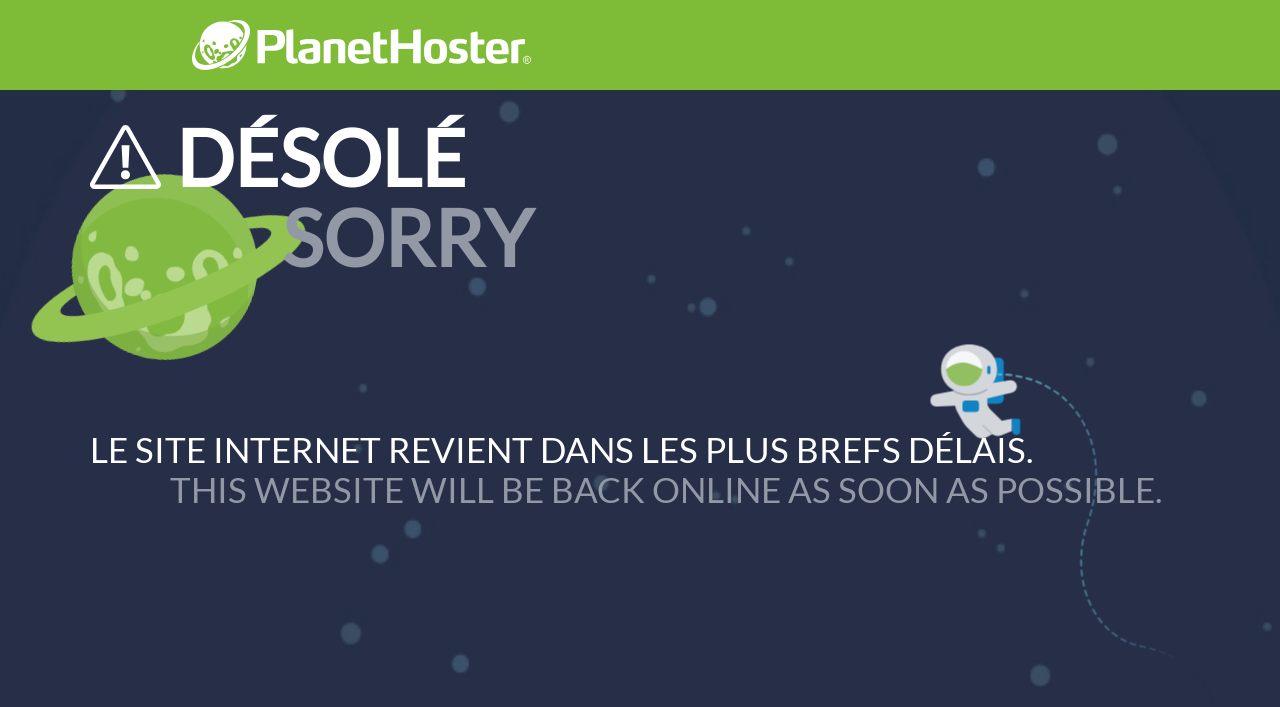How many images are on the webpage?
Can you give a detailed and elaborate answer to the question?

There are three images on the webpage: the 'Logo PlanetHoster' image, the 'Green planet' image, and the 'Erreur' image.